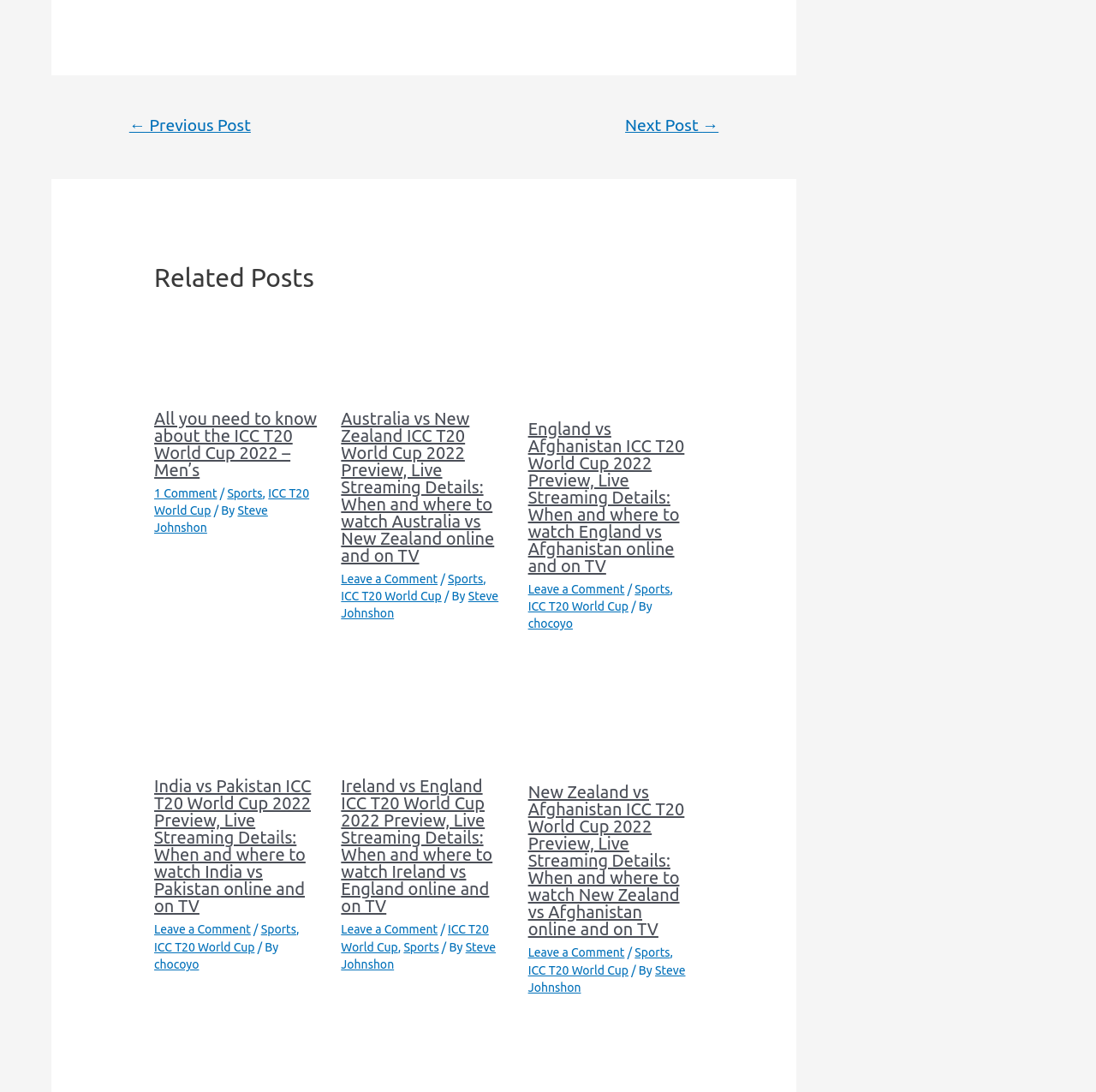What is the purpose of the 'Leave a Comment' links?
Provide a one-word or short-phrase answer based on the image.

To allow user comments